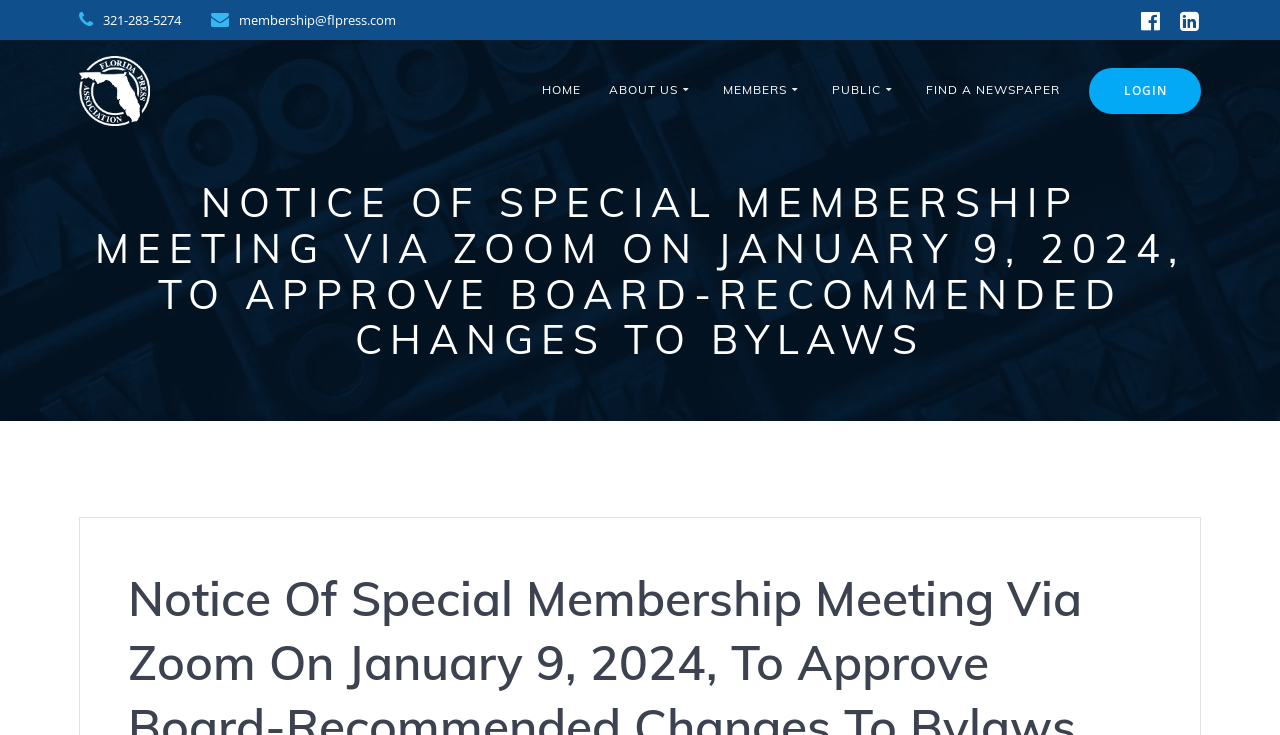Find the bounding box coordinates of the element to click in order to complete the given instruction: "View the 'FPA Bylaws'."

[0.475, 0.435, 0.698, 0.49]